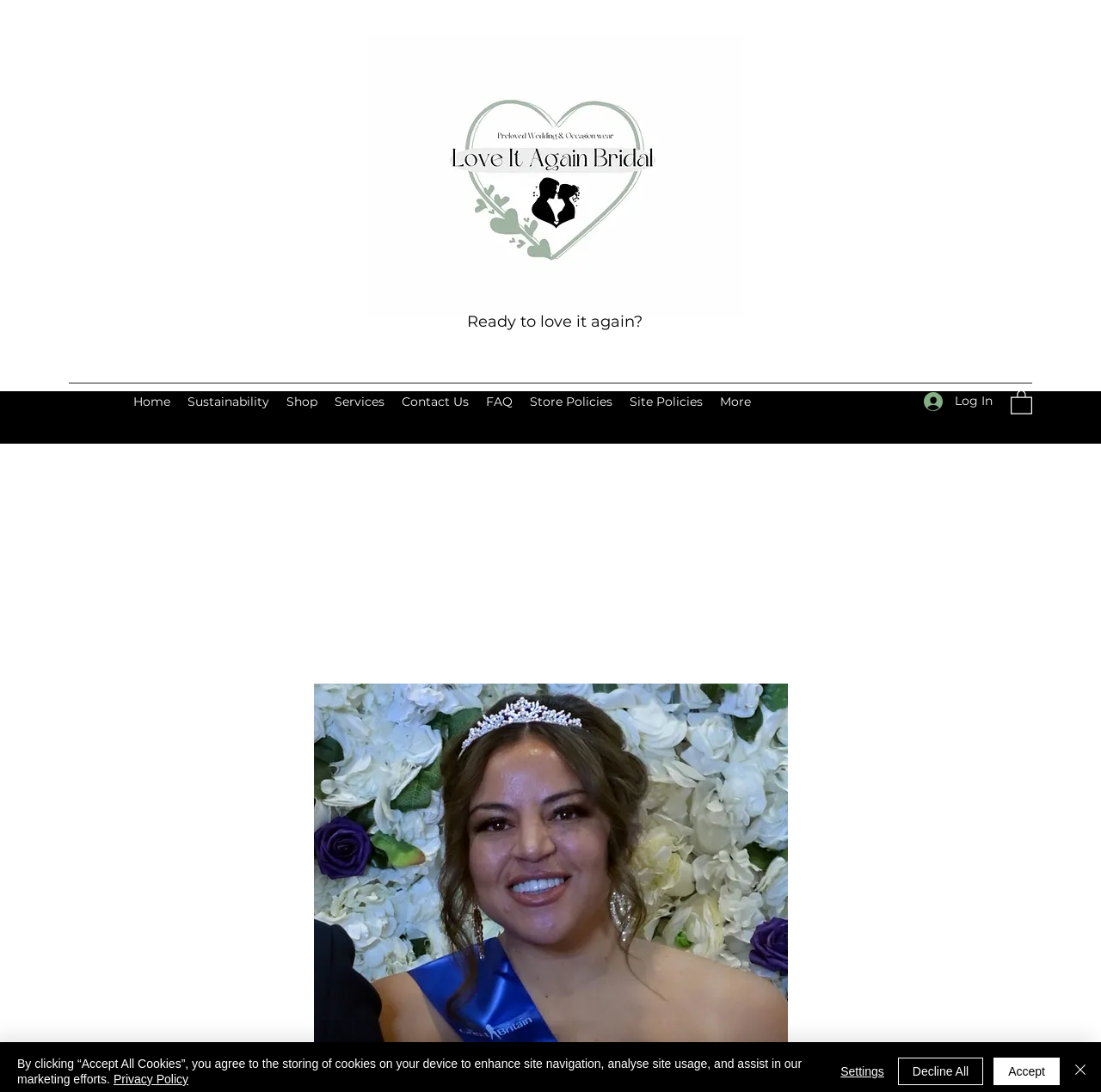Can you show the bounding box coordinates of the region to click on to complete the task described in the instruction: "Go to home page"?

[0.114, 0.356, 0.163, 0.38]